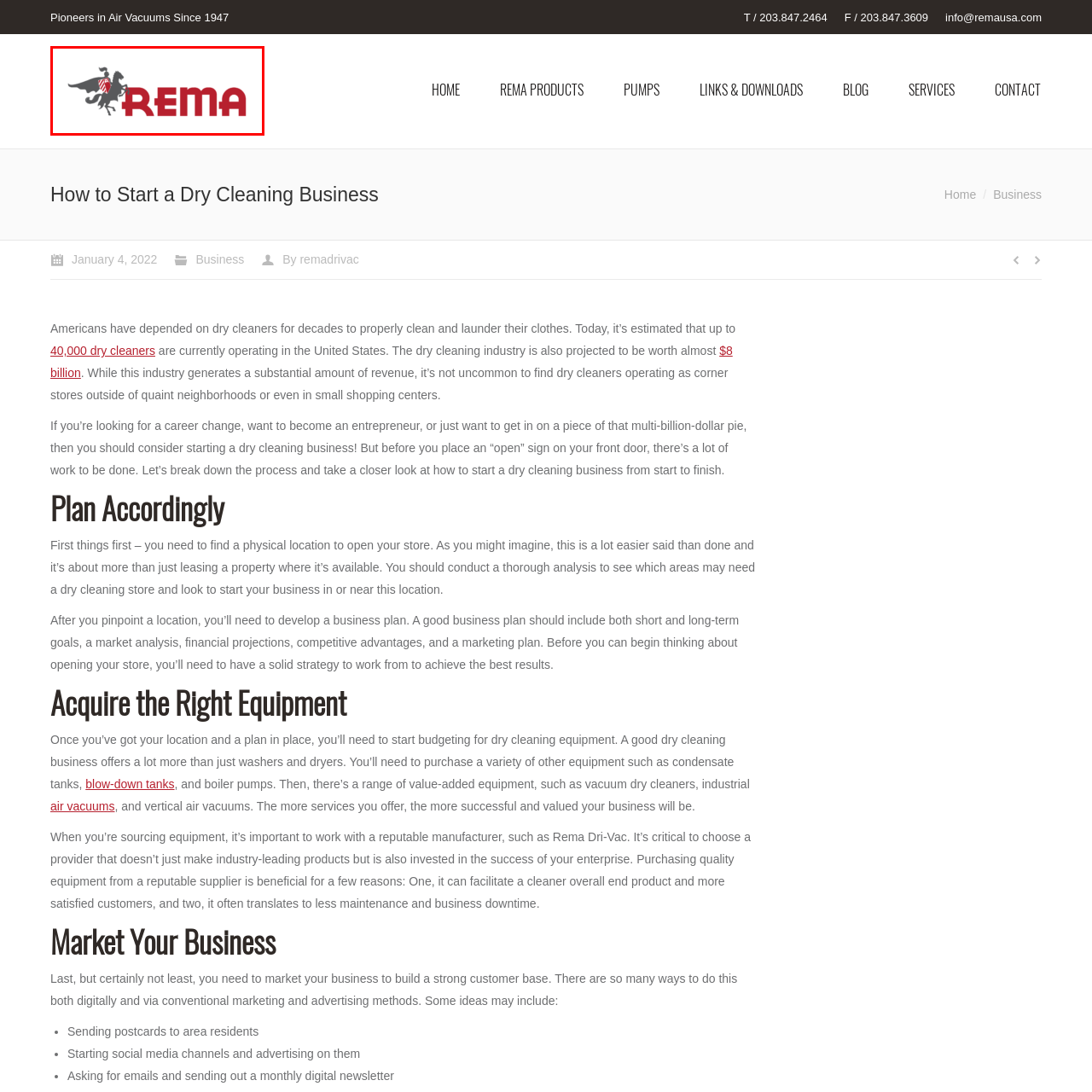Describe extensively the visual content inside the red marked area.

The image showcases the logo of Rema LLC, a company recognized for its expertise in air vacuum technology since 1947. The logo features a horse and rider emblem, symbolizing strength and tradition, alongside the bold, red lettering of "REMA." This branding reflects the company's commitment to quality and innovation in the dry cleaning industry, emphasizing its long-standing legacy as a pioneer in manufacturing vacuum dry cleaners and other related equipment. The logo is a key visual representation for Rema, reinforcing its brand identity in the marketplace.